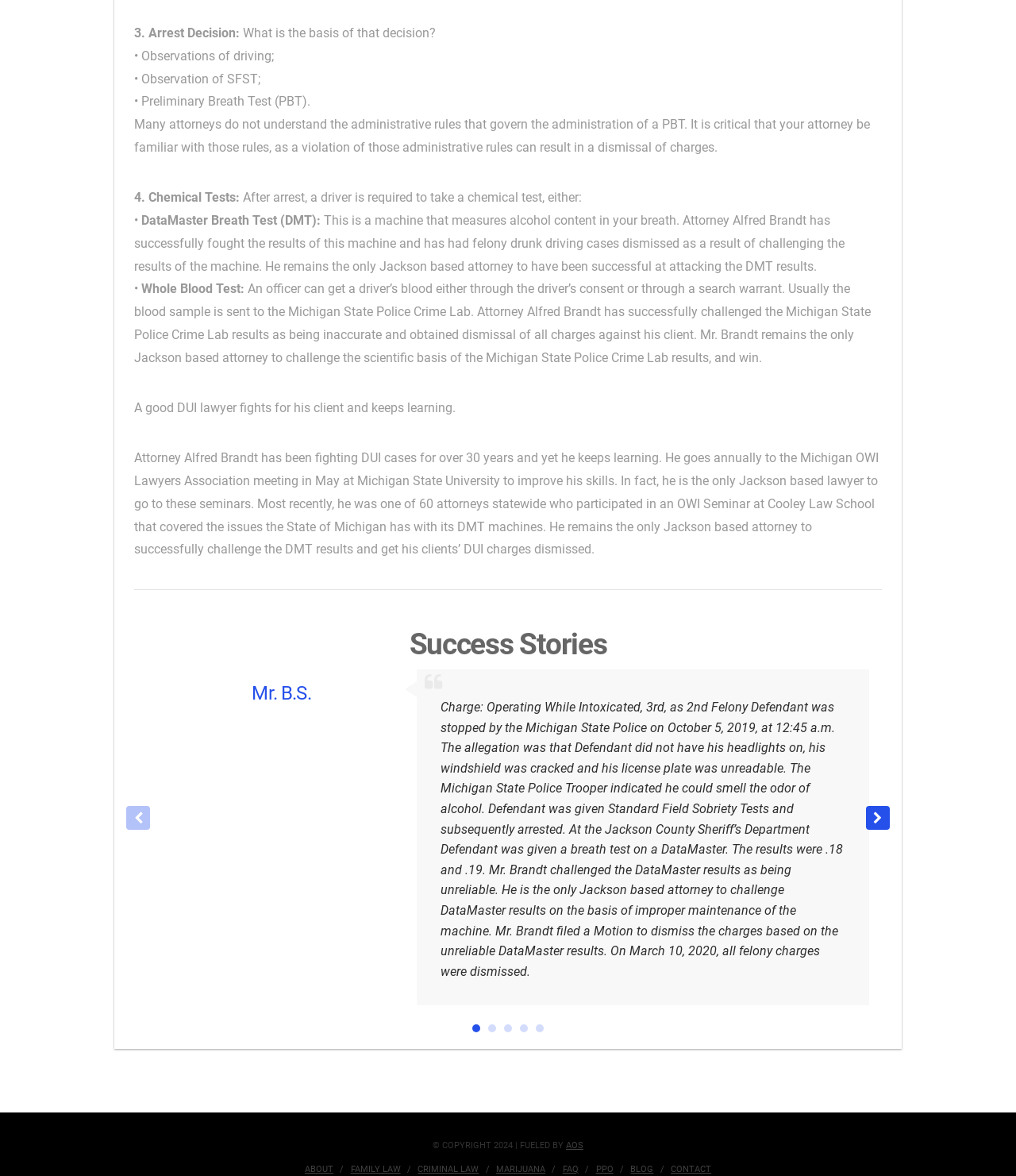What is the name of the seminar mentioned on the webpage?
Provide a concise answer using a single word or phrase based on the image.

Michigan OWI Lawyers Association meeting